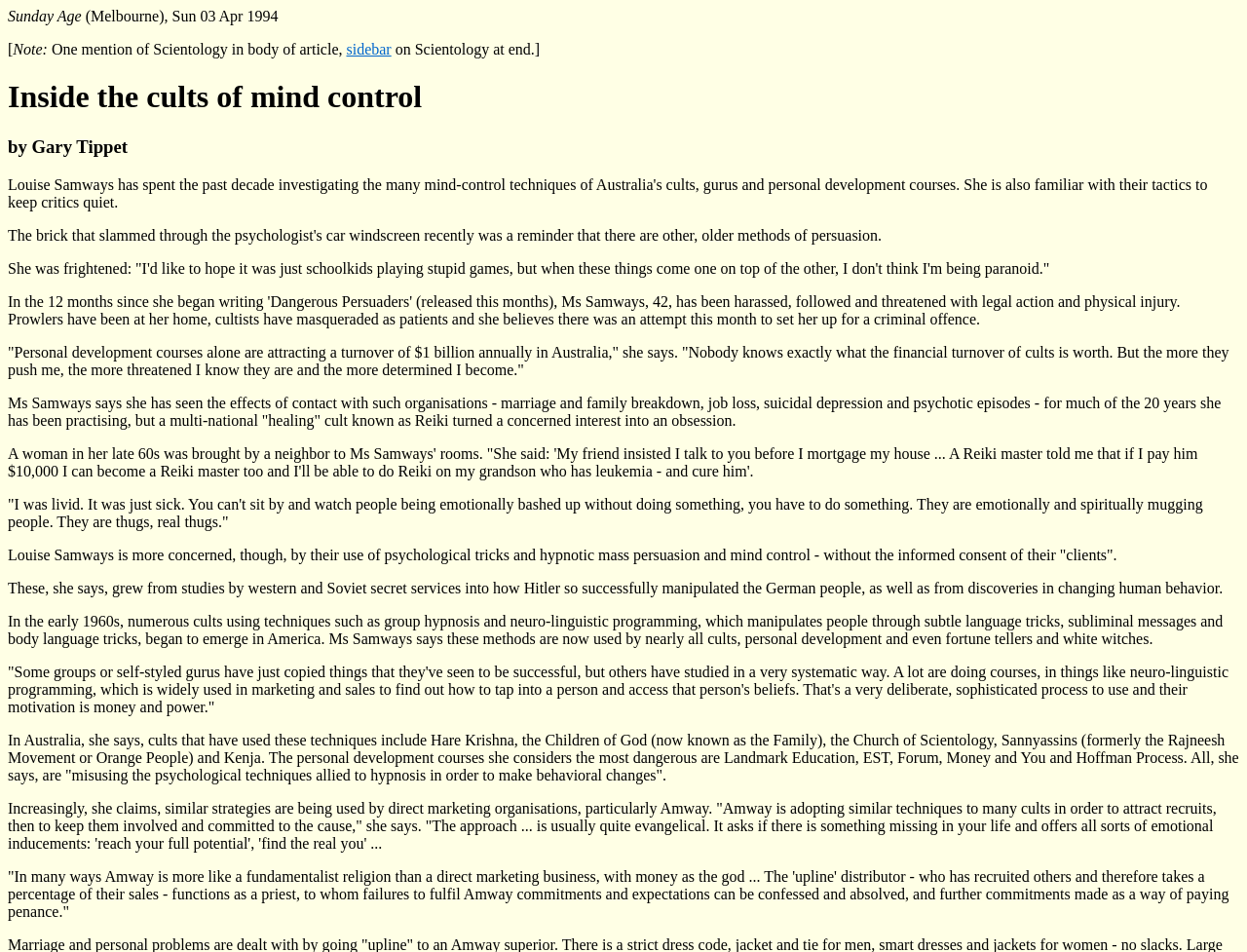Answer the question in a single word or phrase:
What is the name of the woman mentioned in the article?

Louise Samways